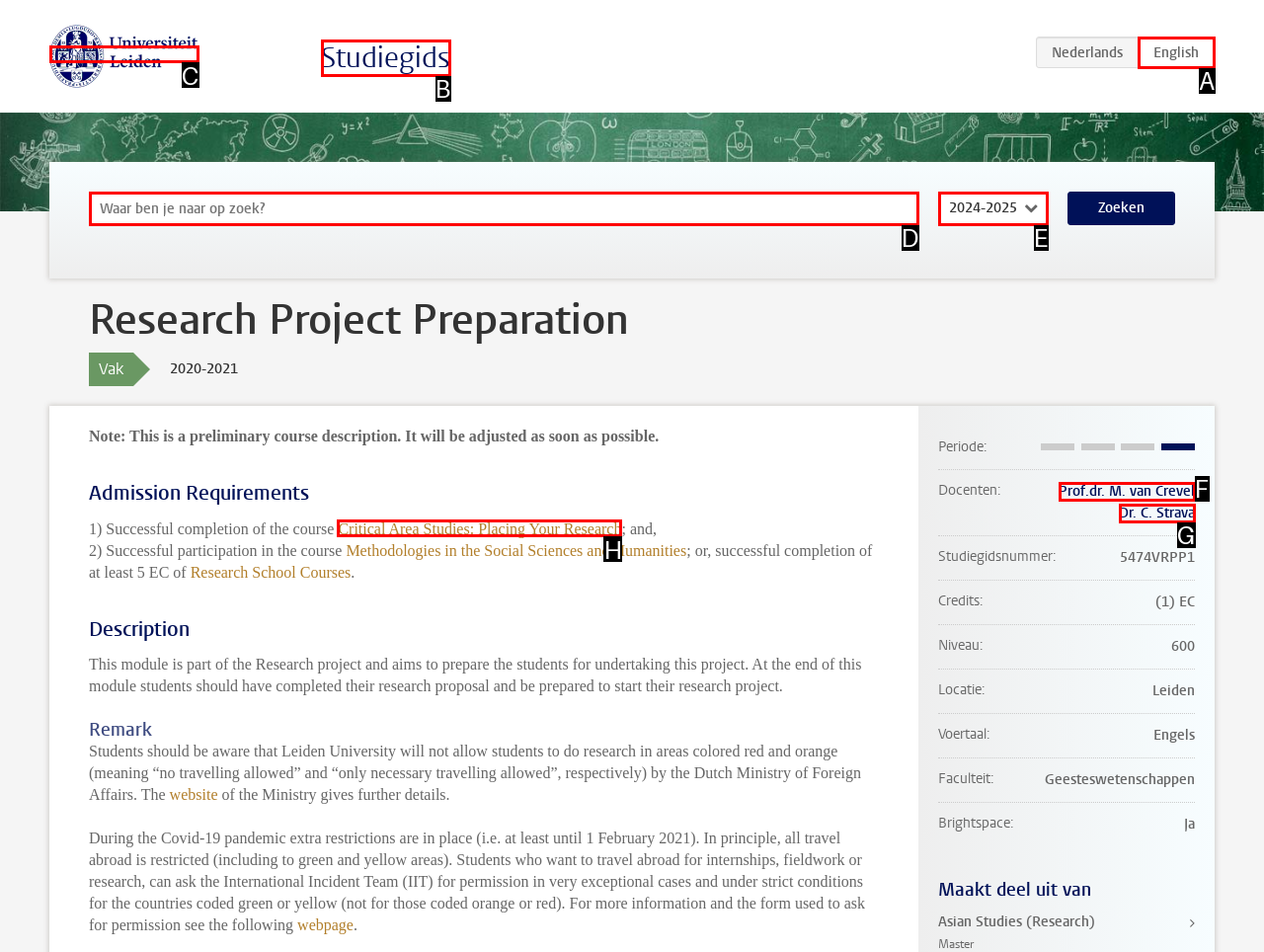Determine the letter of the UI element that you need to click to perform the task: Follow link to Critical Area Studies: Placing Your Research.
Provide your answer with the appropriate option's letter.

H